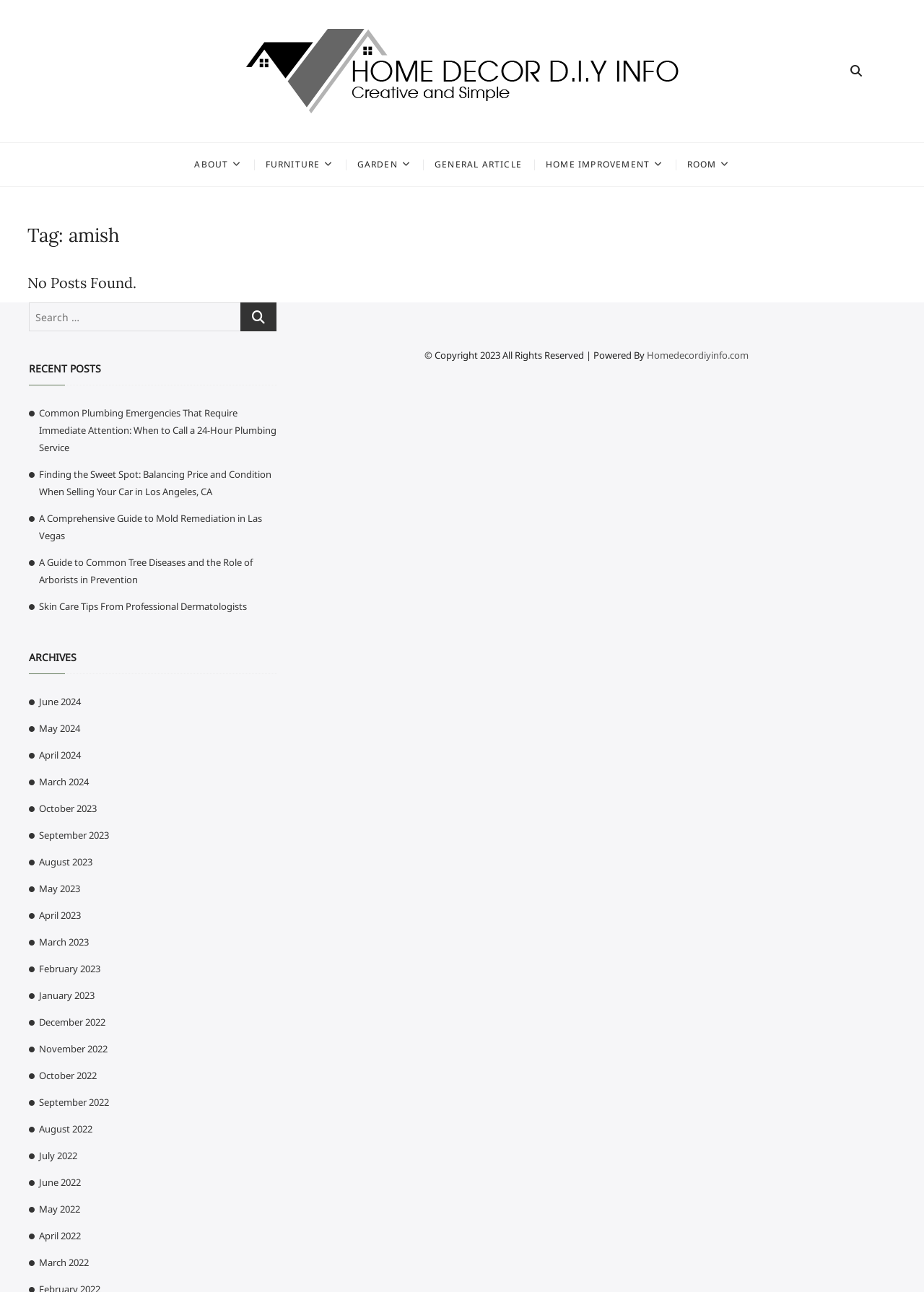Provide a comprehensive description of the webpage.

This webpage is about Home Decor D.I.Y Info, with a focus on amish archives. At the top, there is a link to skip to the content and a logo with the title "Home Decor D.I.Y Info". Below the logo, there is a heading with the same title and a brief description "CREATIVE AND SIMPLE". 

On the top right, there is a search button with a magnifying glass icon and a search box. Next to it, there is a main menu navigation with links to different categories such as "ABOUT", "FURNITURE", "GARDEN", and more.

The main content area is divided into several sections. The first section has a heading "Tag: amish" and a message "No Posts Found.". Below it, there is a search box with a placeholder text "Search …" and a search button.

The next section is titled "RECENT POSTS" and lists several article links with titles such as "Common Plumbing Emergencies That Require Immediate Attention: When to Call a 24-Hour Plumbing Service", "Finding the Sweet Spot: Balancing Price and Condition When Selling Your Car in Los Angeles, CA", and more.

Following the recent posts section, there is a section titled "ARCHIVES" that lists links to monthly archives from June 2024 to July 2022.

At the bottom of the page, there is a copyright notice and a link to the website "Homedecordiyinfo.com".